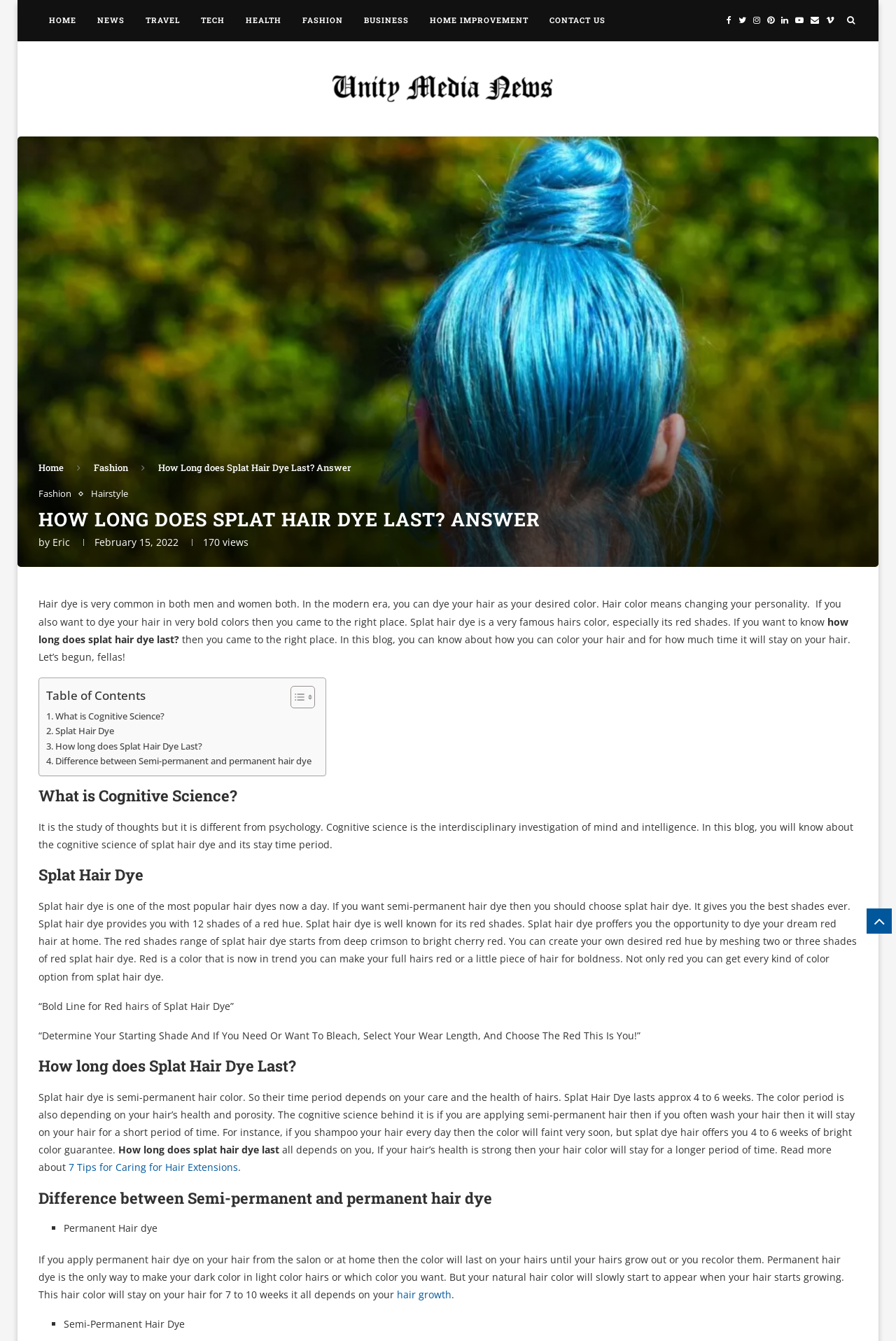Summarize the contents and layout of the webpage in detail.

This webpage is about Splat hair dye, specifically discussing how long it lasts and the differences between semi-permanent and permanent hair dye. At the top of the page, there is a navigation menu with links to various categories such as Home, News, Travel, Tech, Health, Fashion, Business, and Home Improvement. Below the navigation menu, there is a logo and a search bar.

The main content of the page is divided into sections, each with a heading. The first section is an introduction to Splat hair dye, explaining that it is a popular hair dye that provides 12 shades of red hues. The section also mentions that Splat hair dye is semi-permanent and can last for 4 to 6 weeks, depending on hair care and health.

The next section is about cognitive science and its relation to Splat hair dye. It explains that cognitive science is the study of thoughts and intelligence, and in the context of Splat hair dye, it refers to the science behind how the dye works and how it affects hair.

The following sections discuss Splat hair dye in more detail, including its features, benefits, and how to use it. There is also a section that compares semi-permanent and permanent hair dye, explaining the differences between the two and how they affect hair.

Throughout the page, there are links to other related articles and resources, such as tips for caring for hair extensions and information about hair growth. The page also includes images and icons, including a table of contents icon and social media icons.

At the bottom of the page, there is a section with a heading "Difference between Semi-permanent and permanent hair dye" which lists the differences between the two types of hair dye in a bullet point format.